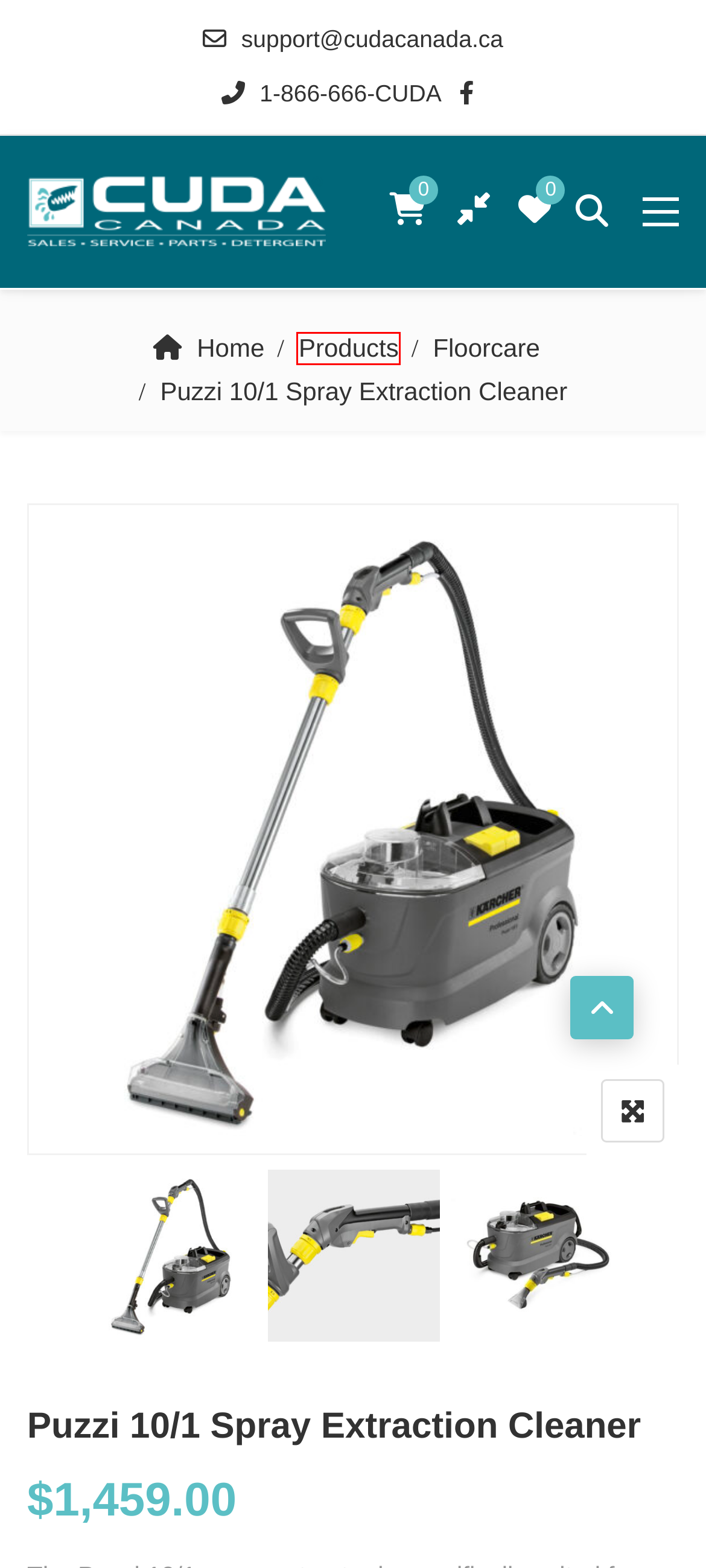Examine the screenshot of a webpage with a red rectangle bounding box. Select the most accurate webpage description that matches the new webpage after clicking the element within the bounding box. Here are the candidates:
A. Request a Quote | Cuda Canada
B. Cart | Cuda Canada
C. Shipping Policy | Cuda Canada
D. Contact Us | Cuda Canada
E. Cuda Parts Washers, Front Loaders, Top Loaders | Cuda Canada
F. Cuda Parts & Detergents Online Store | Cuda Canada
G. Cuda Parts Washers & Detergents, Canada Distributor | Cuda Canada
H. Blog | Cuda Canada

F